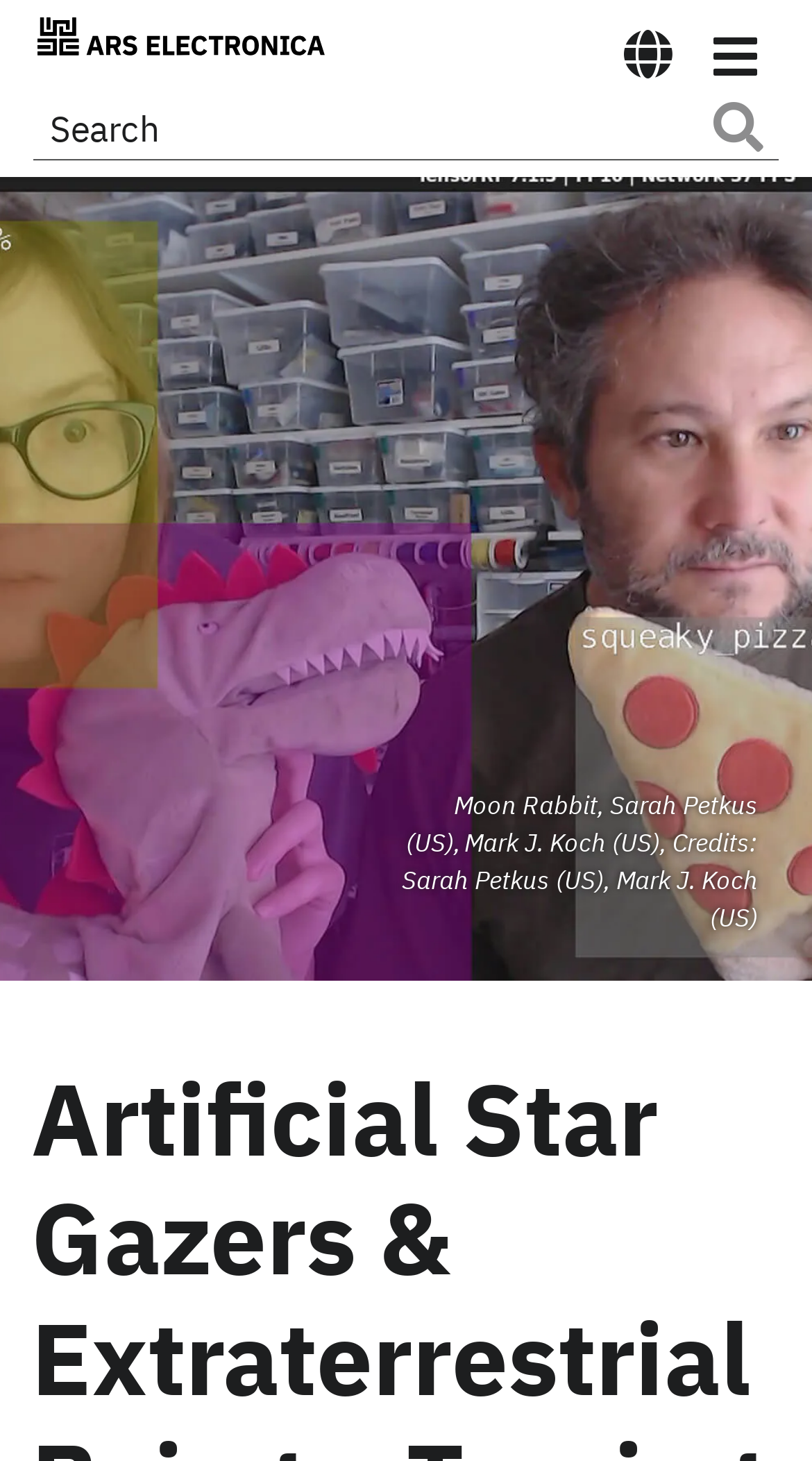What is the purpose of the button with a magnifying glass icon?
Provide a concise answer using a single word or phrase based on the image.

Search